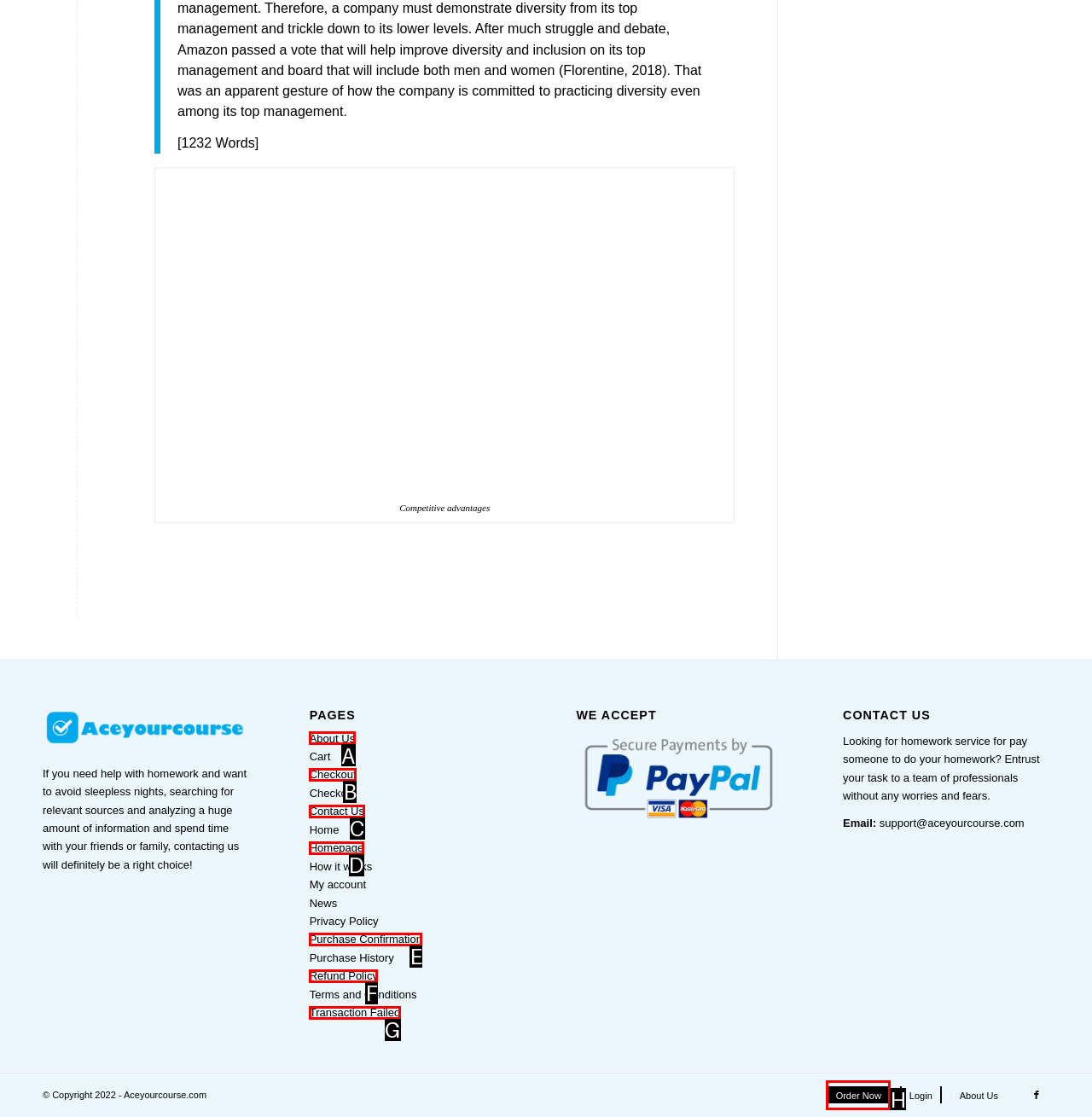Tell me which one HTML element best matches the description: Contact Us
Answer with the option's letter from the given choices directly.

C